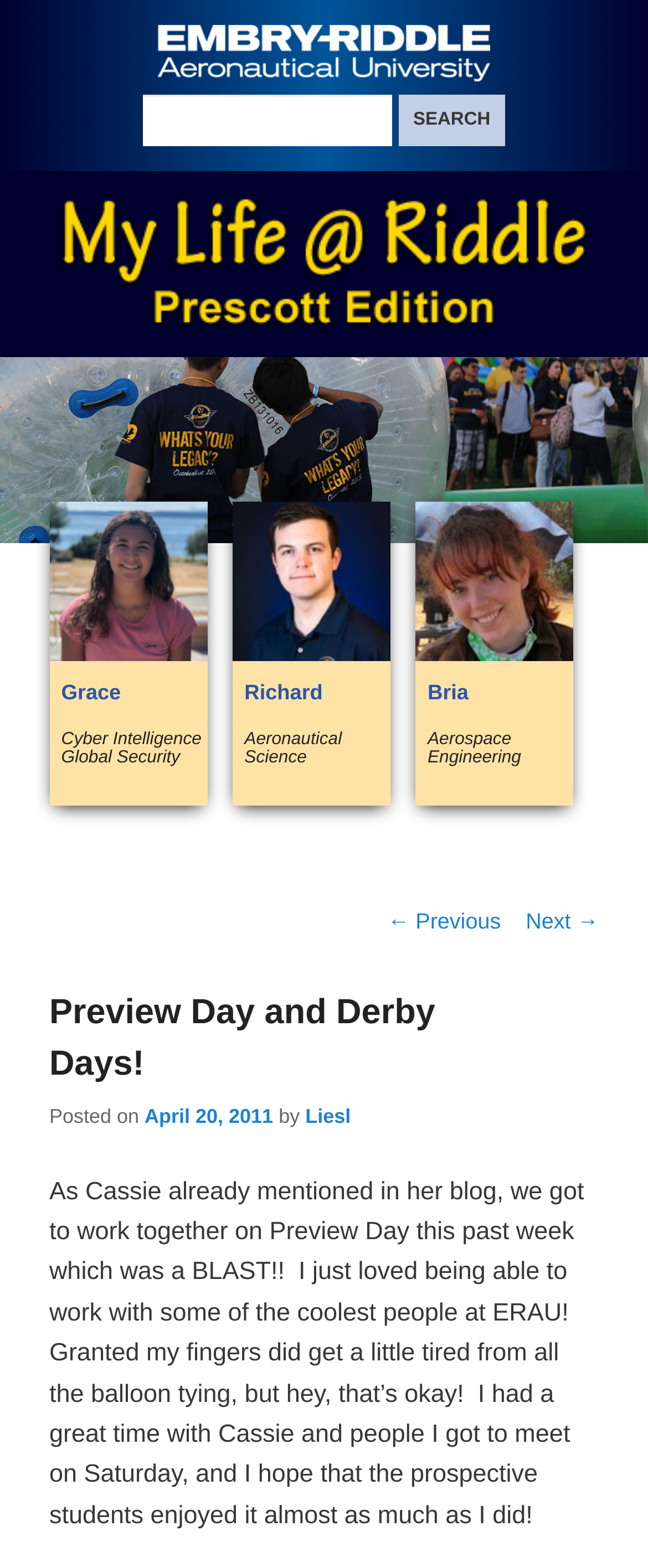Respond to the question below with a concise word or phrase:
What is the date of the latest blog post?

April 20, 2011